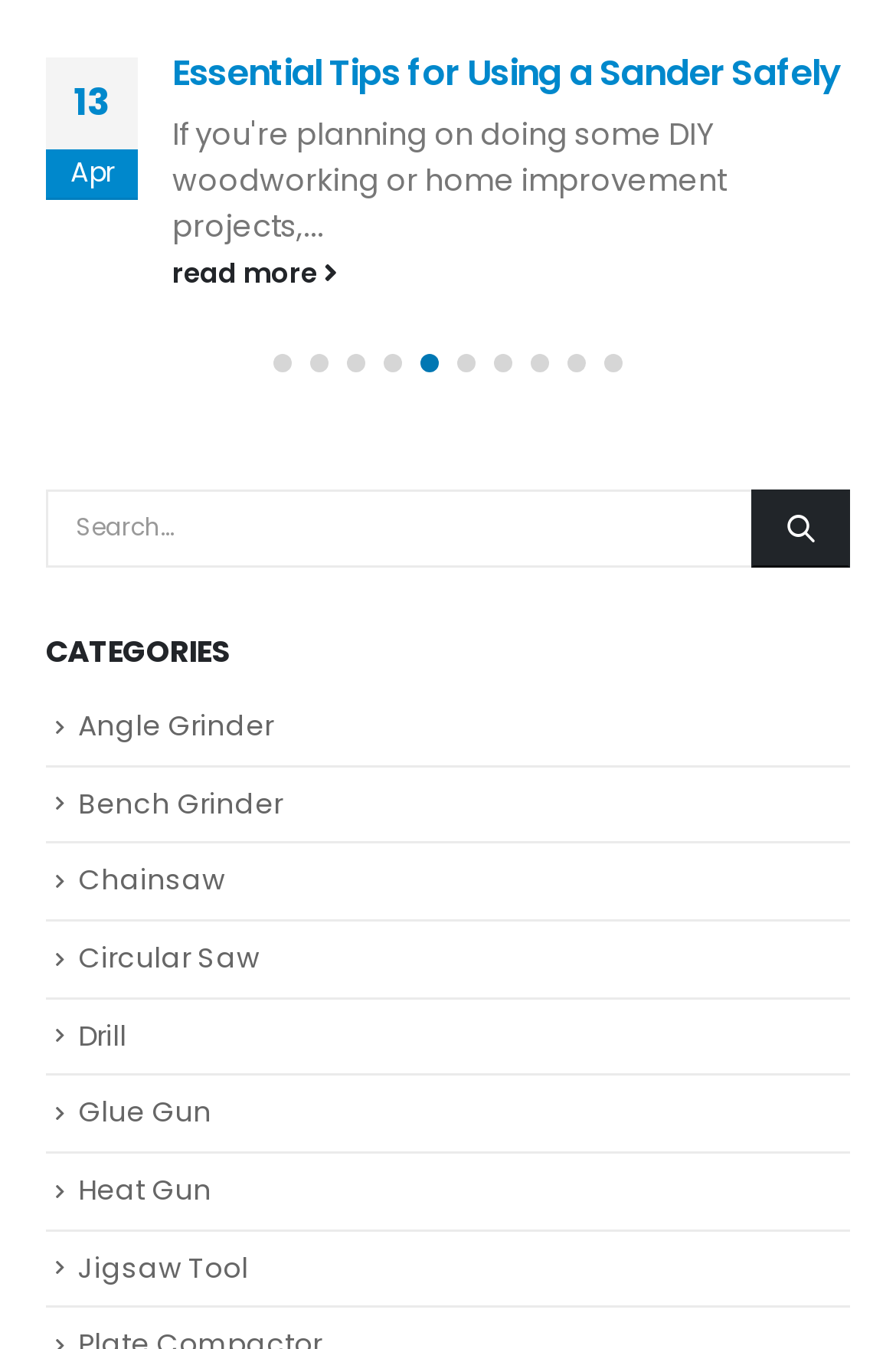Answer this question using a single word or a brief phrase:
What categories of tools are listed on the webpage?

Angle Grinder, Bench Grinder, etc.